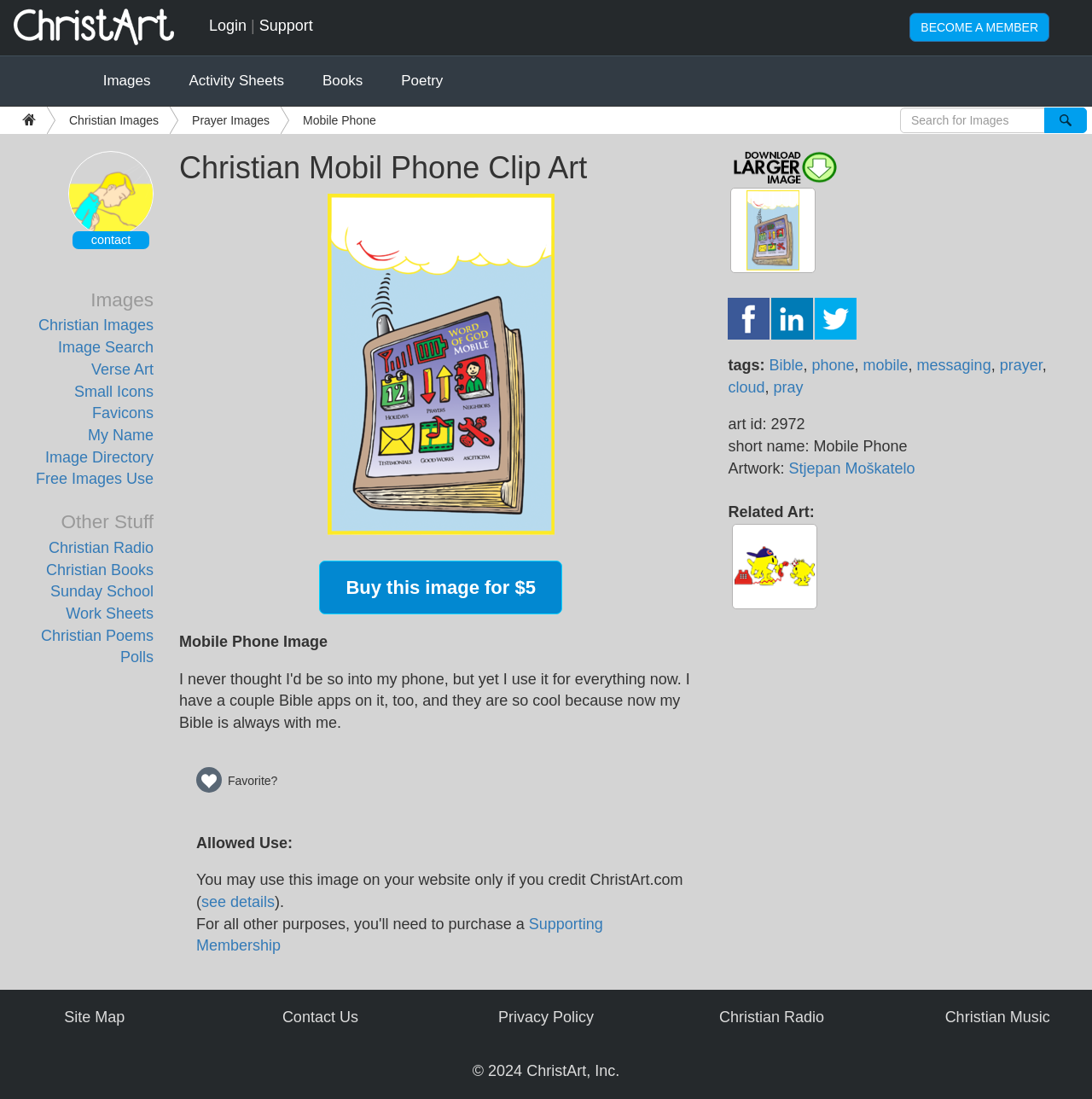Find the bounding box coordinates for the HTML element described as: "Christian Images". The coordinates should consist of four float values between 0 and 1, i.e., [left, top, right, bottom].

[0.035, 0.288, 0.141, 0.304]